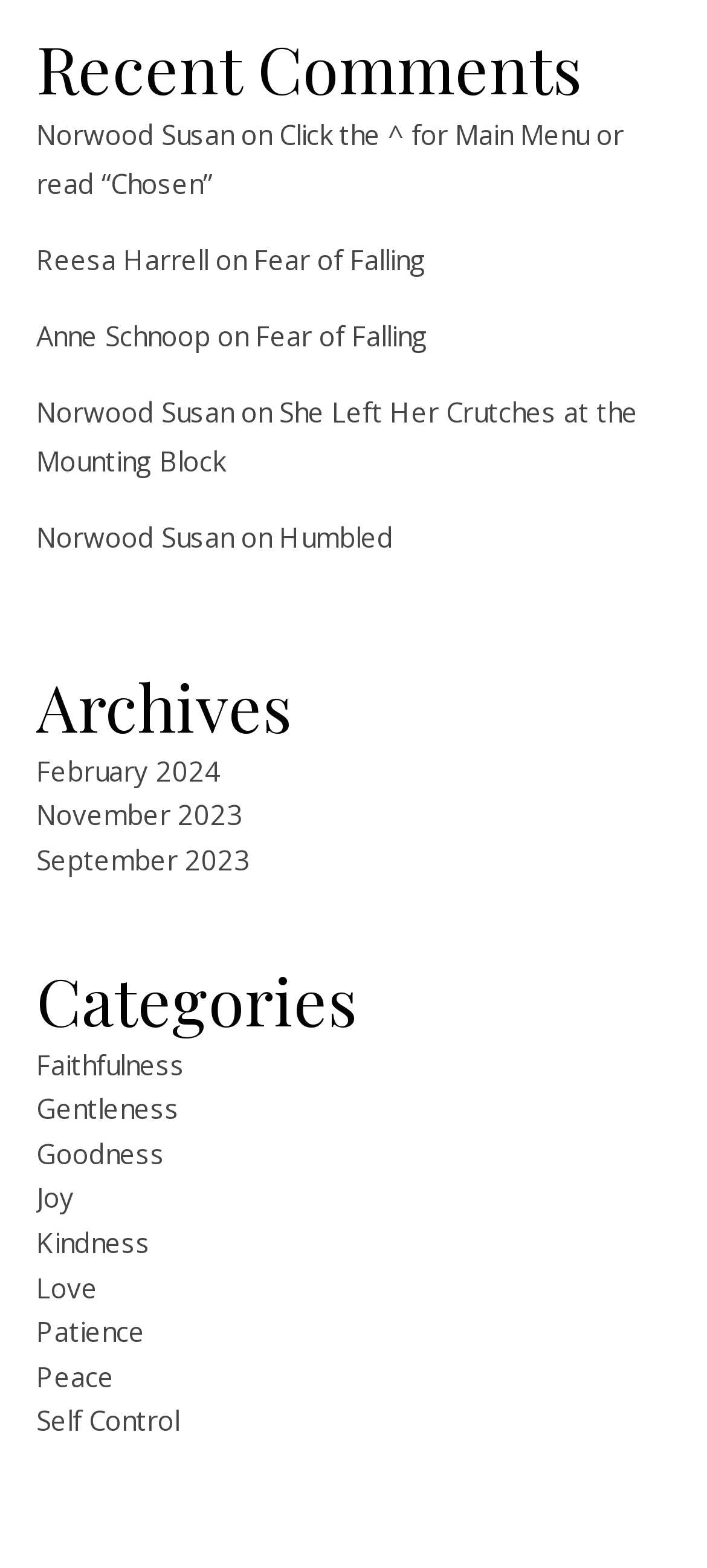Find and indicate the bounding box coordinates of the region you should select to follow the given instruction: "Learn about the category of Kindness".

[0.051, 0.781, 0.213, 0.804]